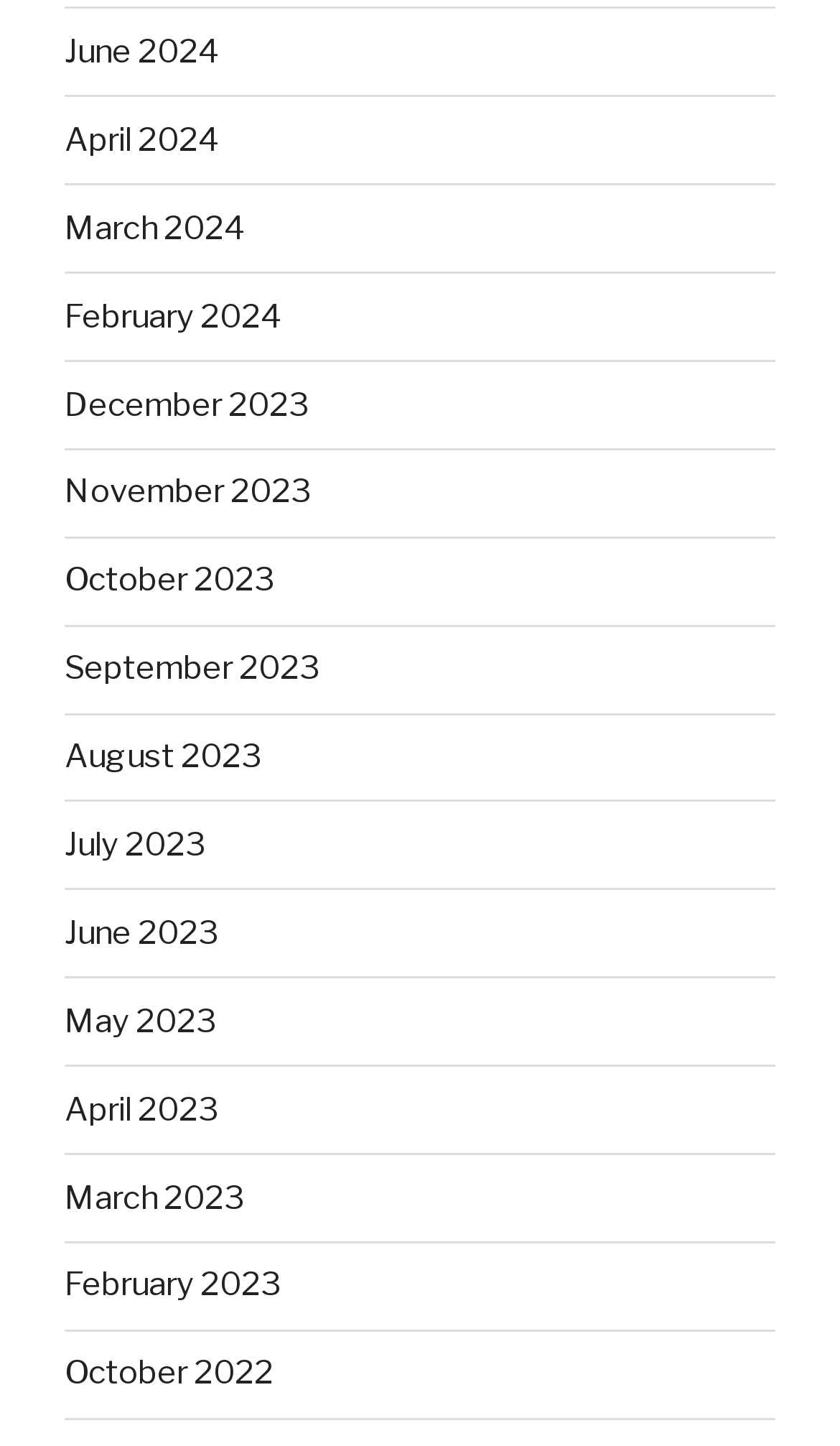Extract the bounding box coordinates of the UI element described: "March 2023". Provide the coordinates in the format [left, top, right, bottom] with values ranging from 0 to 1.

[0.077, 0.815, 0.29, 0.841]